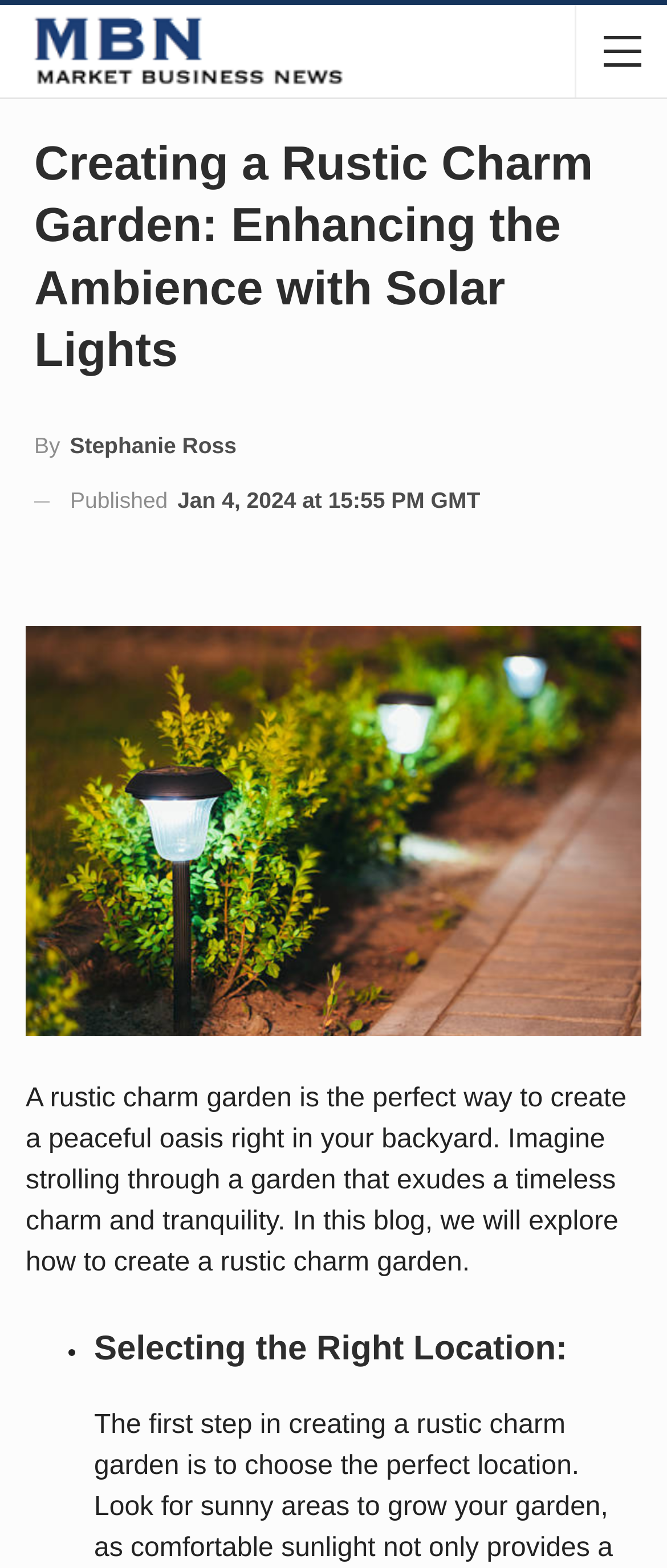Answer the following query with a single word or phrase:
What is the author's name of this blog?

Stephanie Ross